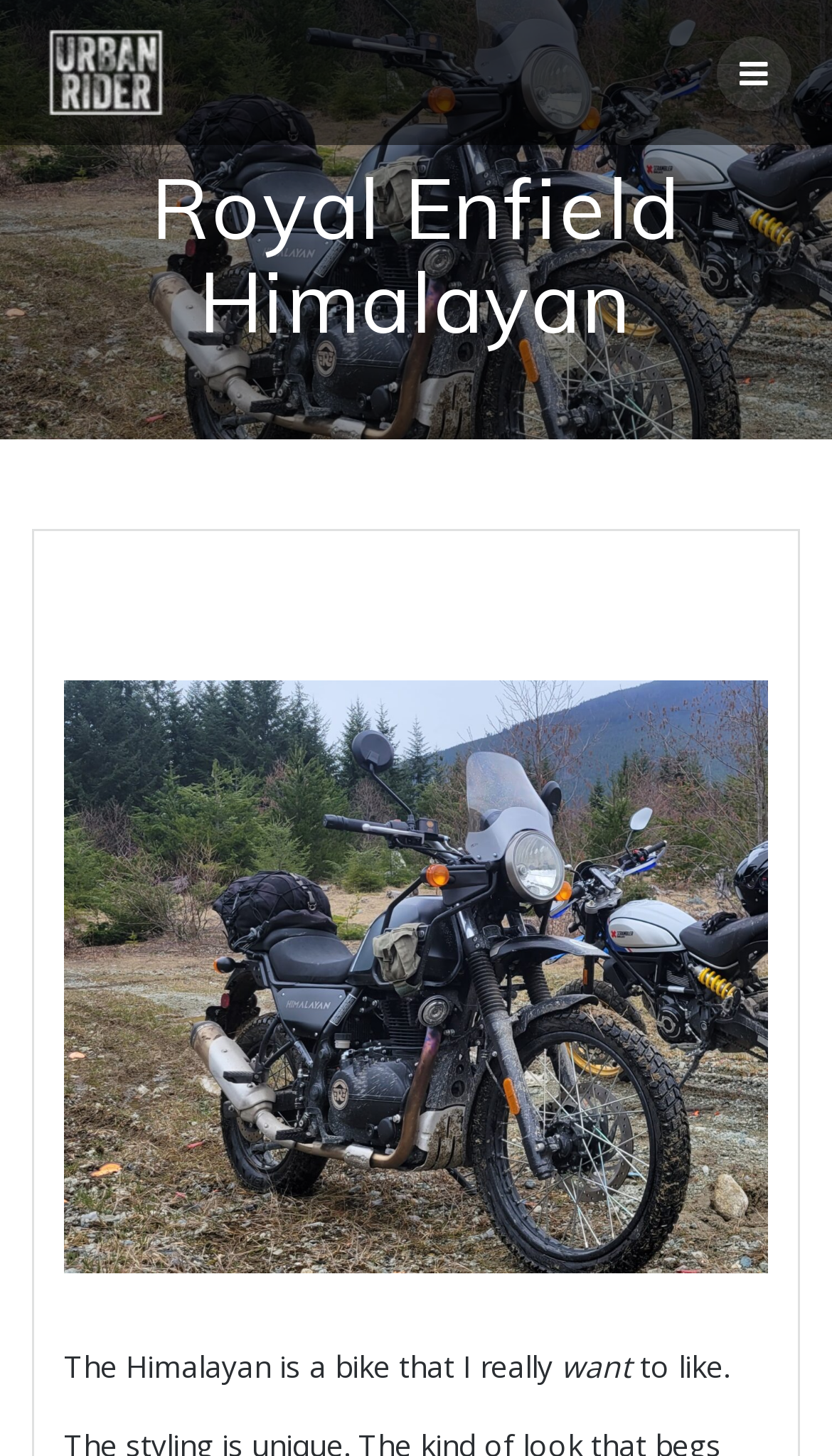Provide a short answer using a single word or phrase for the following question: 
How many images are on the webpage?

2